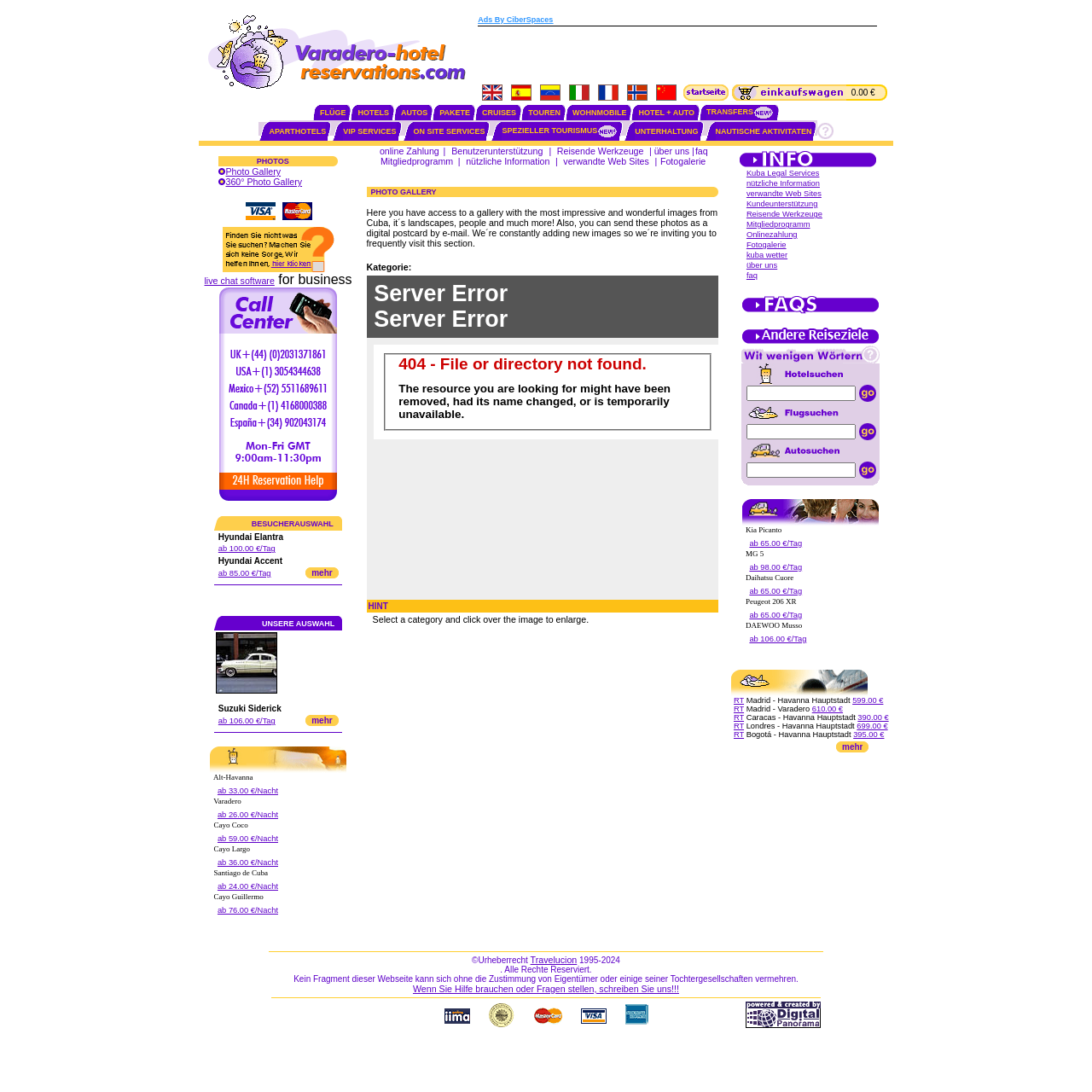What is the main theme of this webpage?
Please respond to the question with as much detail as possible.

Based on the webpage content, it appears to be a travel-related webpage focused on Cuba, with options for booking hotels, flights, and other travel arrangements.